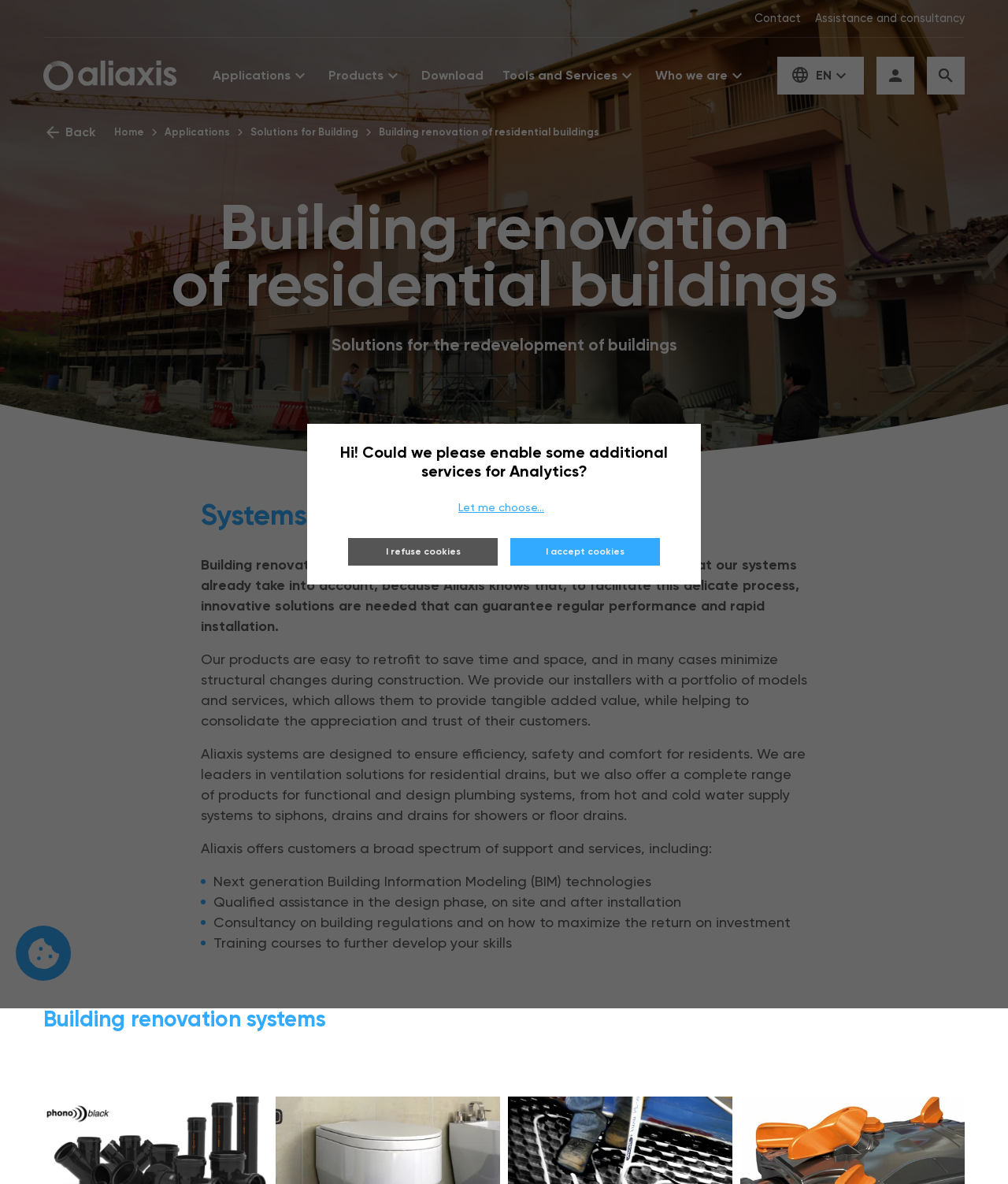Please identify the bounding box coordinates of the area that needs to be clicked to follow this instruction: "Go to NEWS section".

None